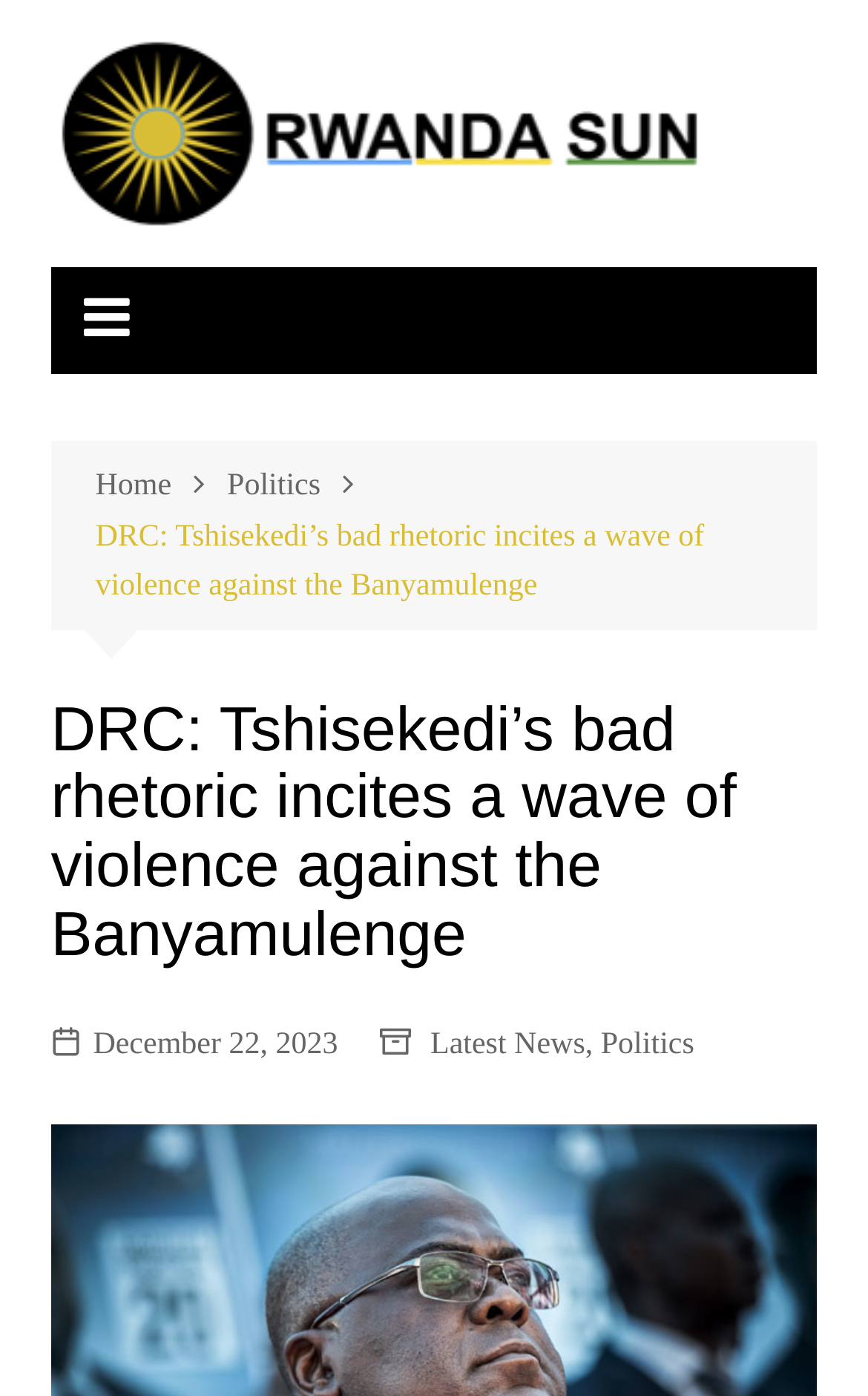Refer to the screenshot and answer the following question in detail:
What is the date of the news article?

I determined the answer by looking at the section below the main heading, where I found a link with the text 'December 22, 2023', which indicates the date of the news article.